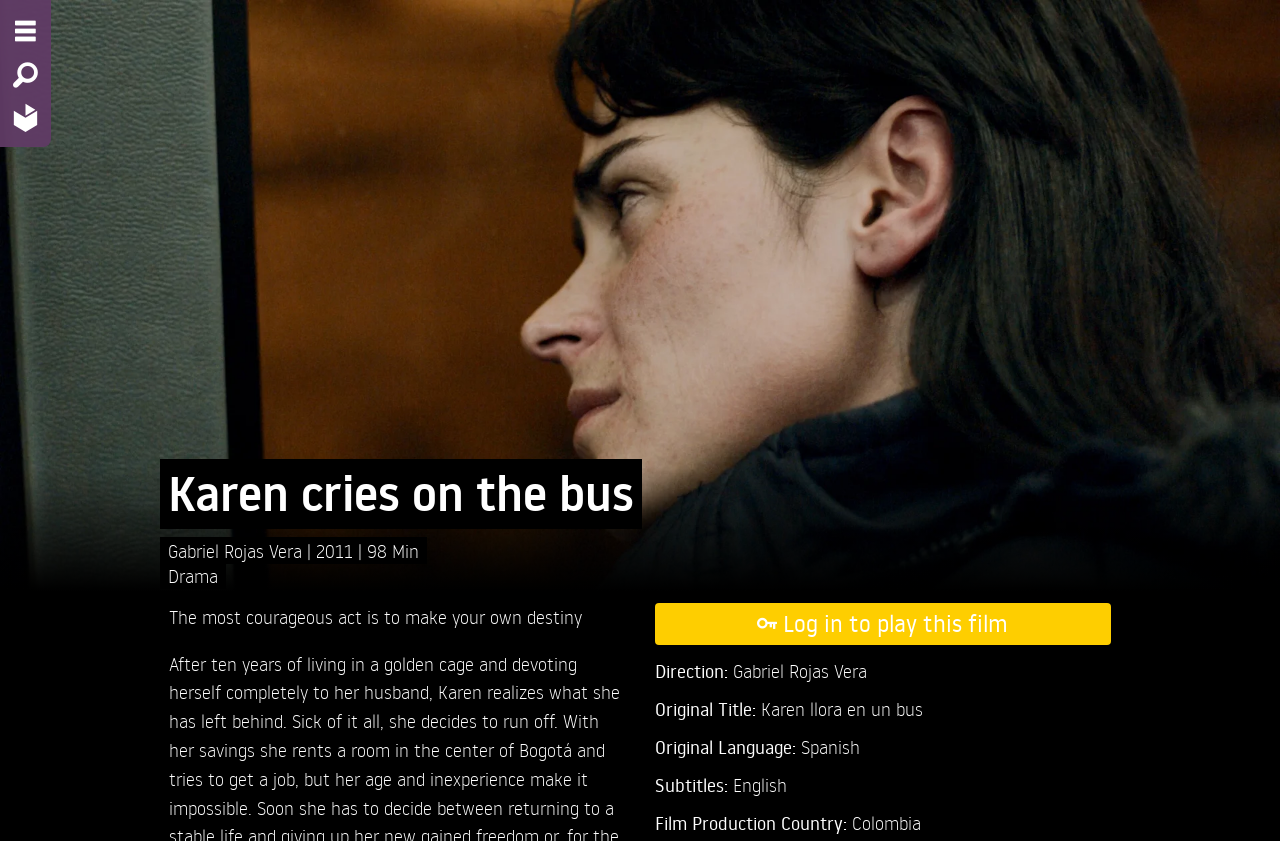What is the duration of the film?
Look at the image and provide a detailed response to the question.

I found the duration of the film by looking at the static text '98 Min' which is located next to the film title and other film details, indicating that the duration of the film is 98 minutes.